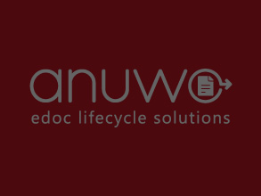Generate an in-depth description of the visual content.

The image prominently features the logo of "anuwo," a company specializing in electronic document lifecycle solutions. The design showcases the name "anuwo" in a stylized font, accompanied by an icon that illustrates the concept of document management and workflow, emphasizing their focus on efficient data handling. Beneath the logo, the tagline "edoc lifecycle solutions" further highlights their commitment to providing tailored archiving solutions for documents and data within the SAP environment. The overall aesthetic is modern and streamlined, reflecting the company’s professional approach to document archiving and optimization. The background color is a deep red, which adds a touch of sophistication to the branding.